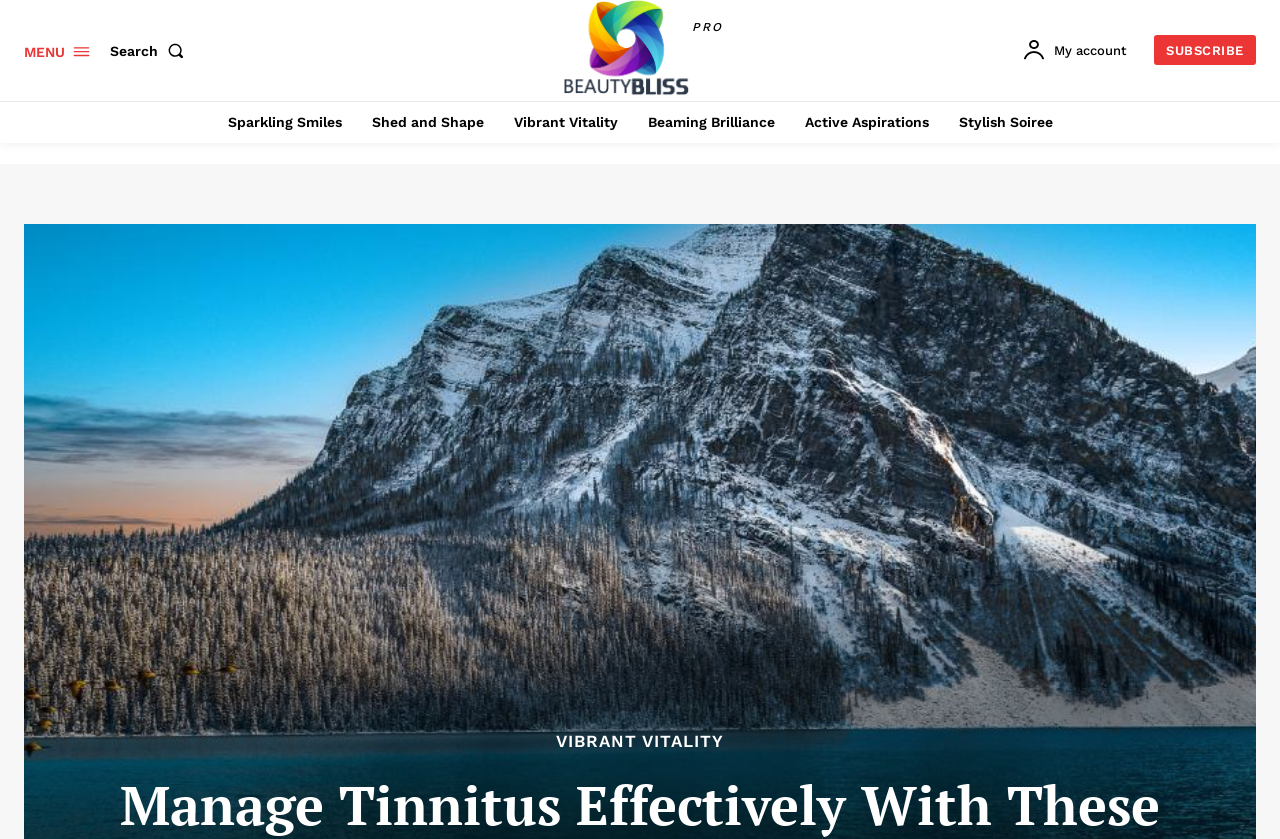Based on the image, give a detailed response to the question: Is there a logo on the webpage?

I can see an image with the text 'Logo' on the webpage, which indicates that it is a logo.